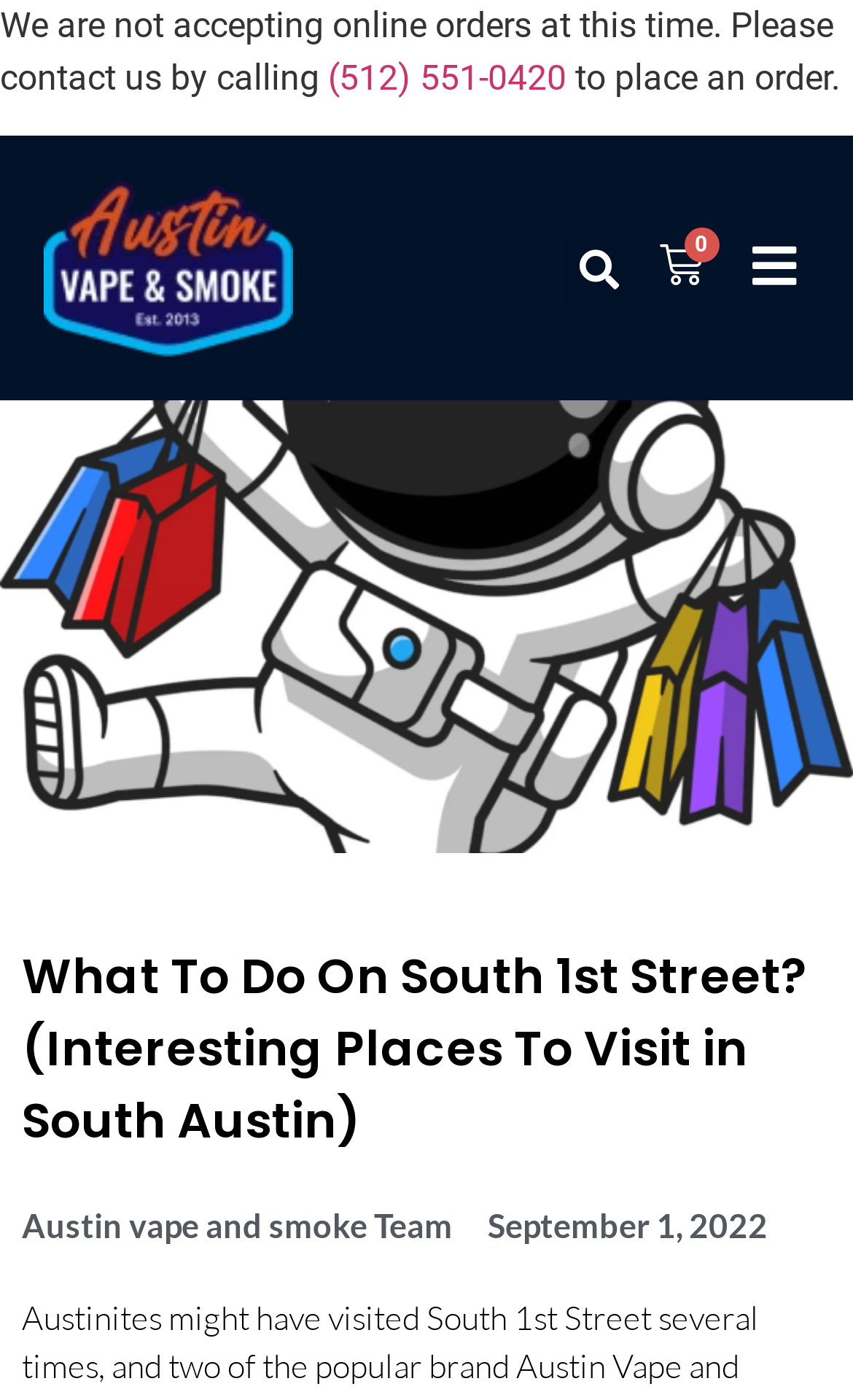Show the bounding box coordinates of the element that should be clicked to complete the task: "view cart".

[0.771, 0.172, 0.827, 0.207]